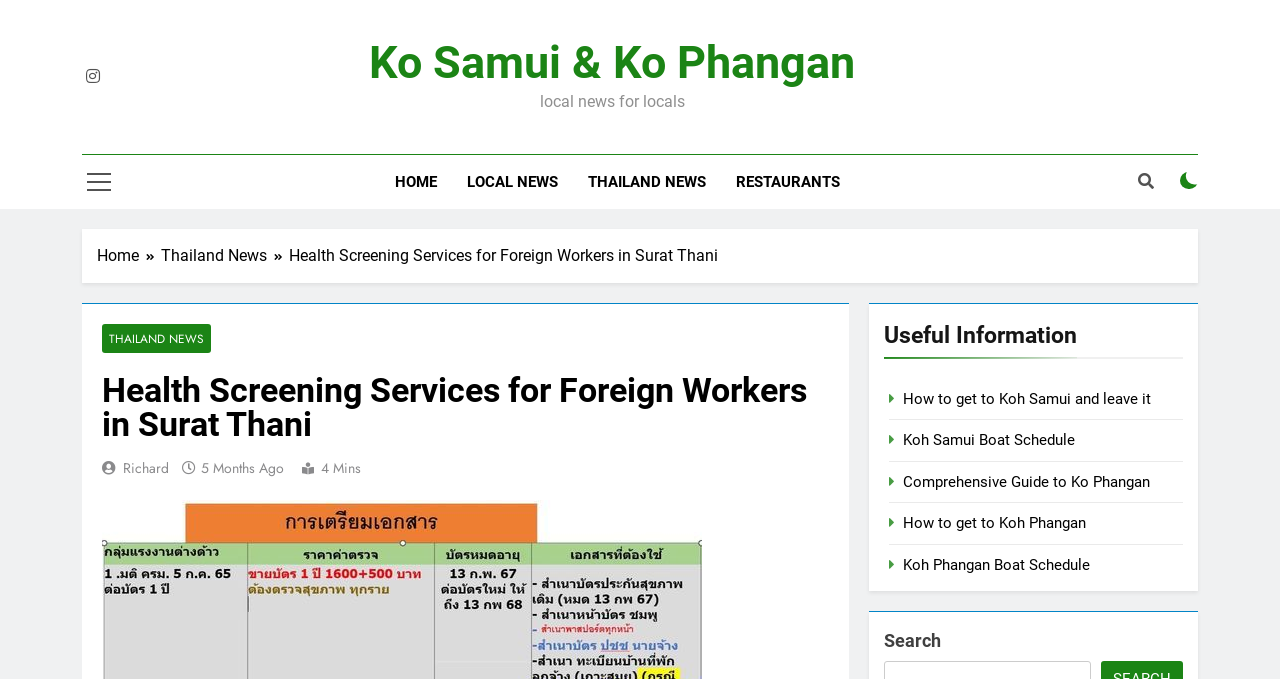Determine the bounding box coordinates of the clickable region to follow the instruction: "Search".

[0.691, 0.928, 0.735, 0.959]